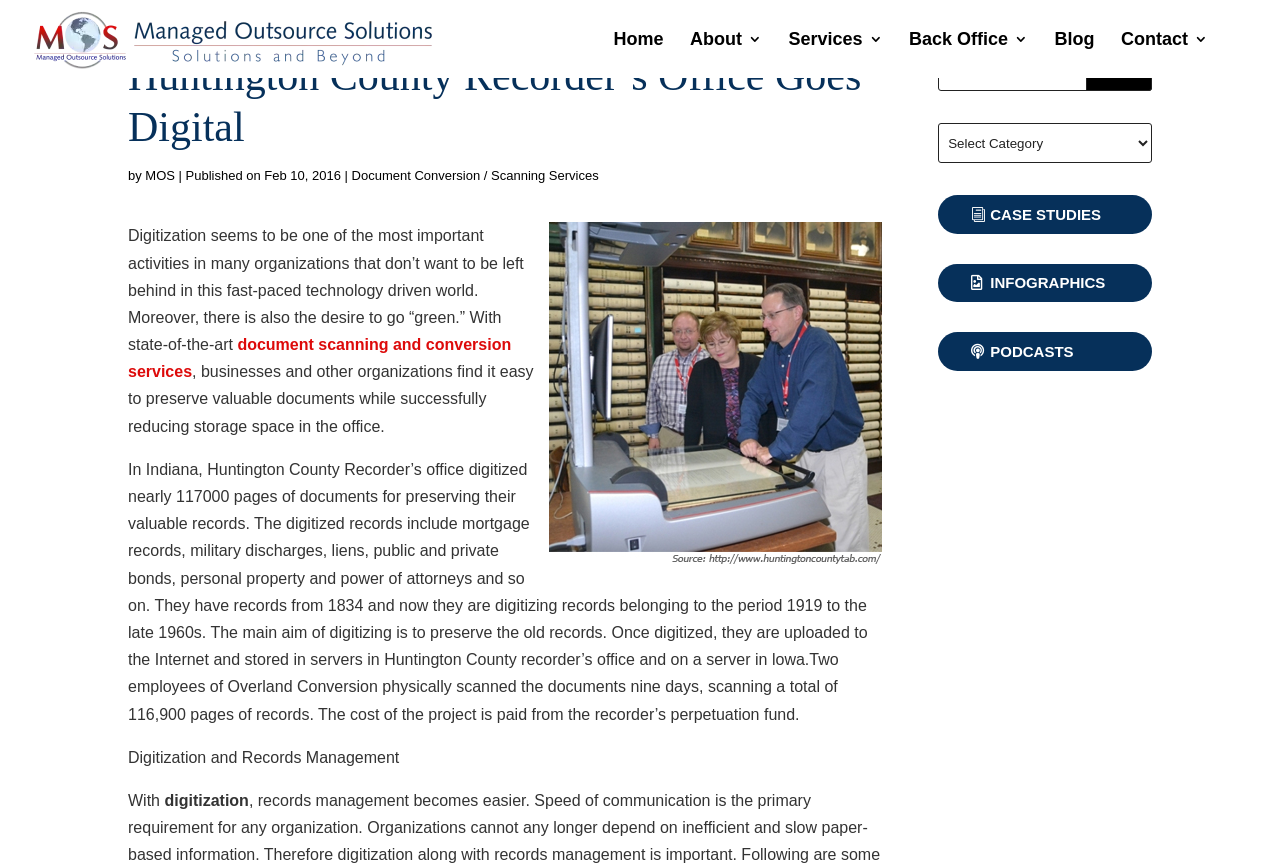How many pages of documents were digitized?
Craft a detailed and extensive response to the question.

I found the answer by reading the StaticText element 'In Indiana, Huntington County Recorder’s office digitized nearly 117000 pages of documents for preserving their valuable records.' which explicitly states the number of pages digitized.